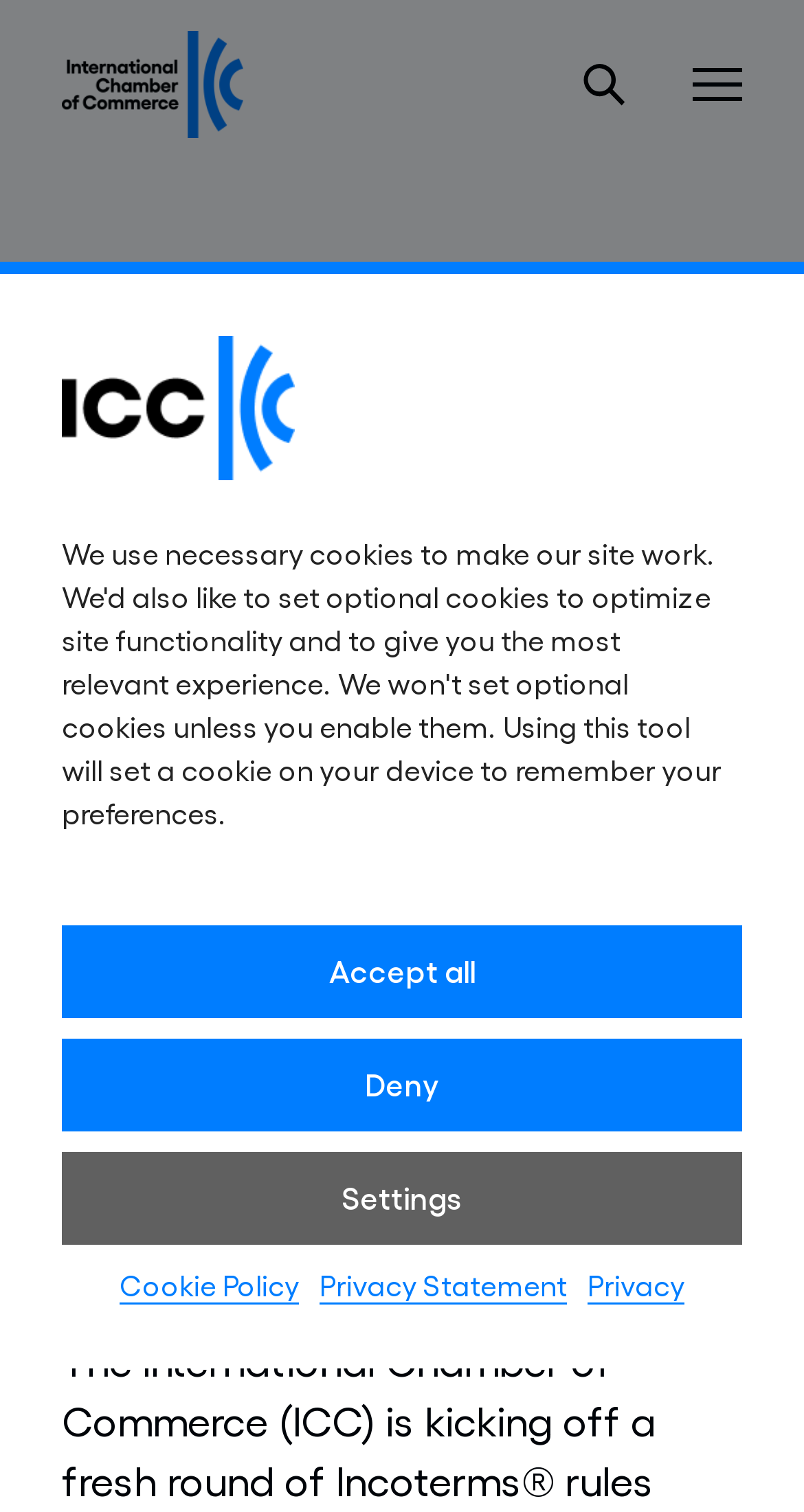Please provide a detailed answer to the question below by examining the image:
What is the organization hosting the Masterclasses?

I identified the organization by looking at the image element with the text 'ICC - International Chamber of Commerce' which is located in the header section of the webpage.